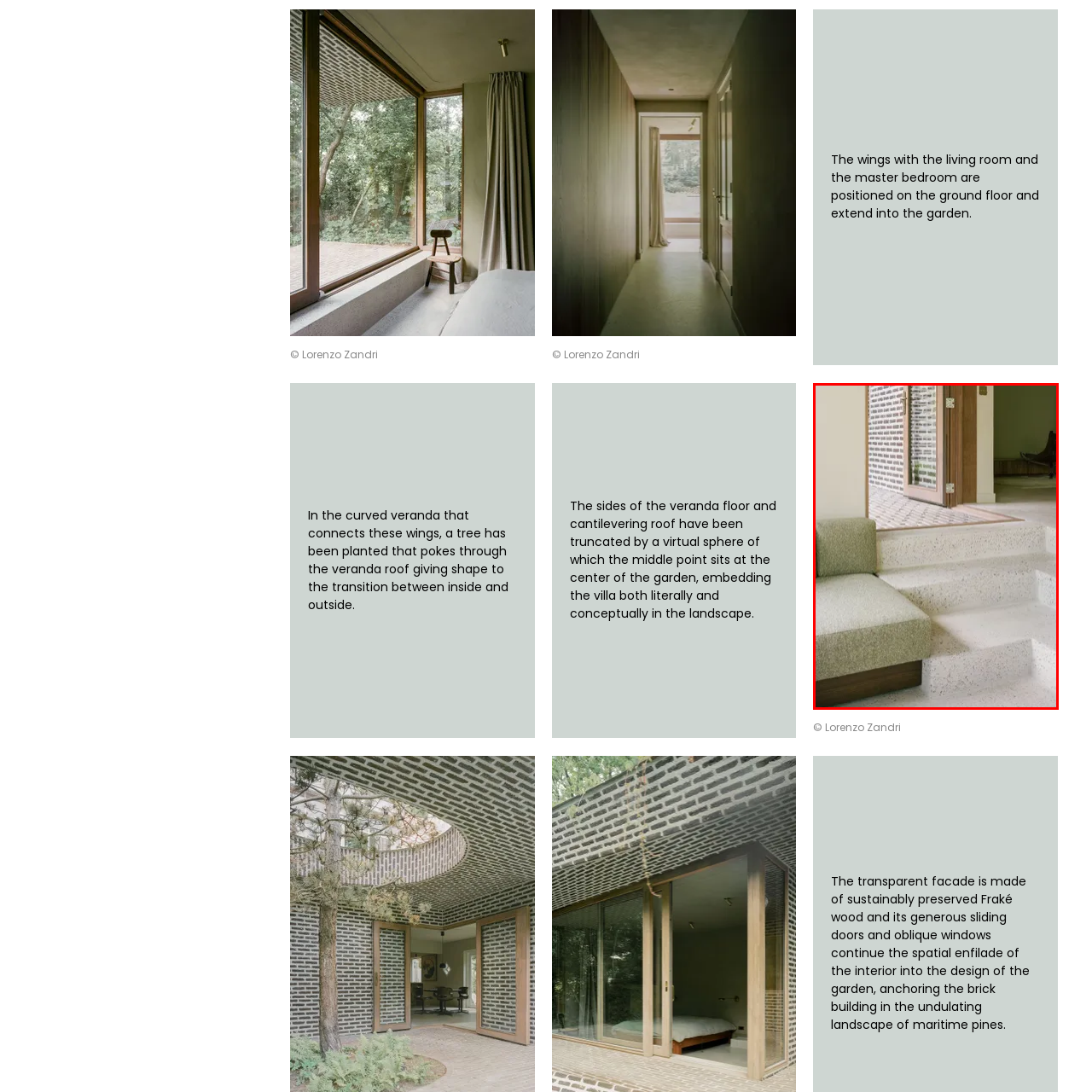Detail the features and elements seen in the red-circled portion of the image.

The image showcases a well-designed interior space featuring a modern staircase and a low sofa. The staircase, made of textured white material, leads to a doorway framed in warm wood, giving access to the garden beyond. Natural light pours in through large sliding glass doors, emphasizing the seamless transition between the indoor and outdoor environments. The soft, muted coloring of the furniture complements the clean lines and modern aesthetic of the architecture. This design choice fosters a sense of openness and connects the living area to the serene landscape outside, highlighting the harmonious blend of nature and contemporary living.